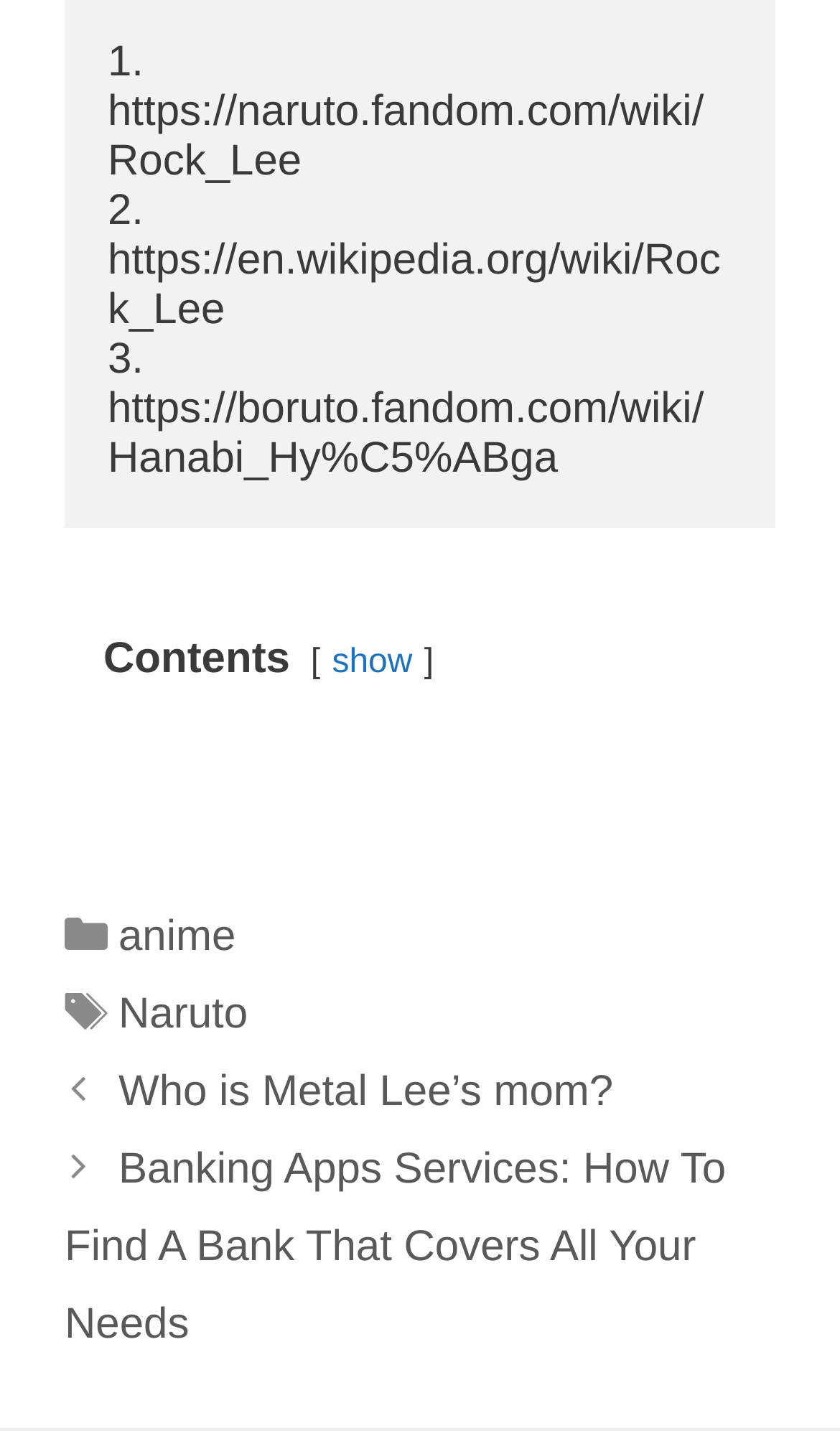How many categories are listed in the footer?
Using the image, answer in one word or phrase.

1